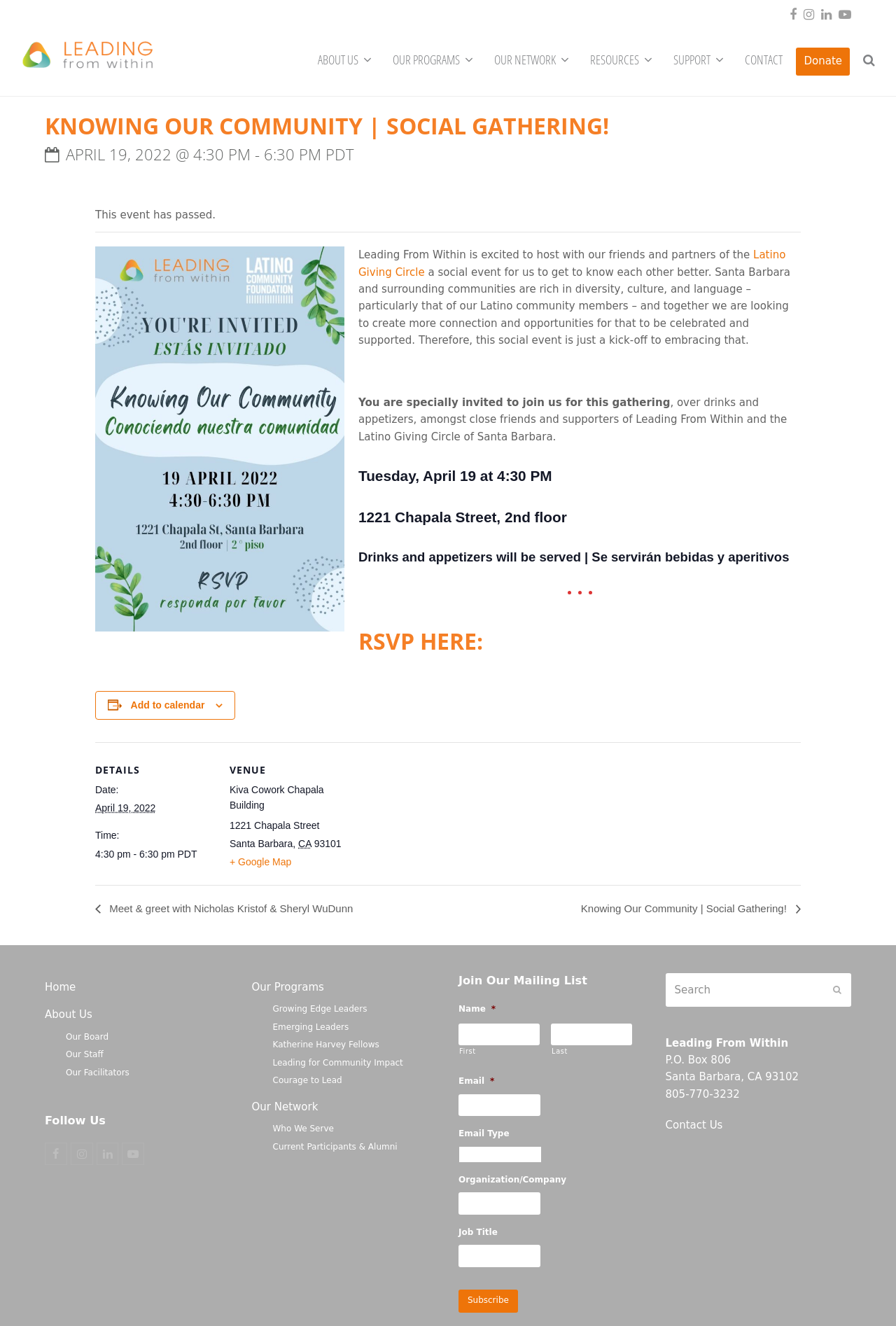Please identify the bounding box coordinates of the element on the webpage that should be clicked to follow this instruction: "View the 'About Us' page". The bounding box coordinates should be given as four float numbers between 0 and 1, formatted as [left, top, right, bottom].

[0.343, 0.033, 0.427, 0.059]